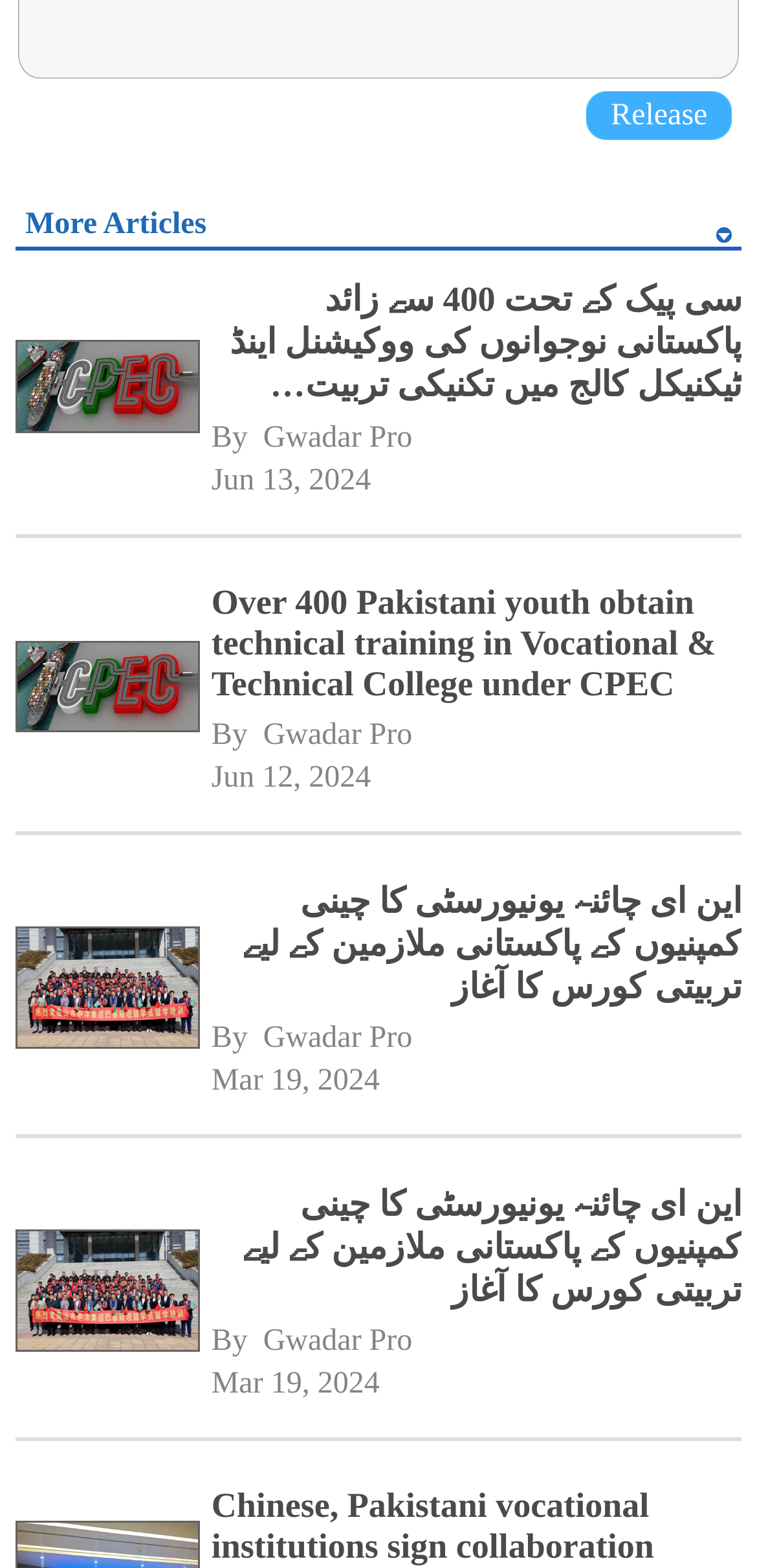Extract the bounding box coordinates for the UI element described as: "Release".

[0.775, 0.058, 0.967, 0.09]